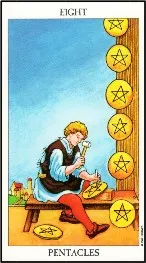From the details in the image, provide a thorough response to the question: What does the card convey?

The card conveys themes of hard work, dedication, and the pursuit of mastery in one’s skills, making it a significant card for those seeking guidance in their professional or creative endeavors.